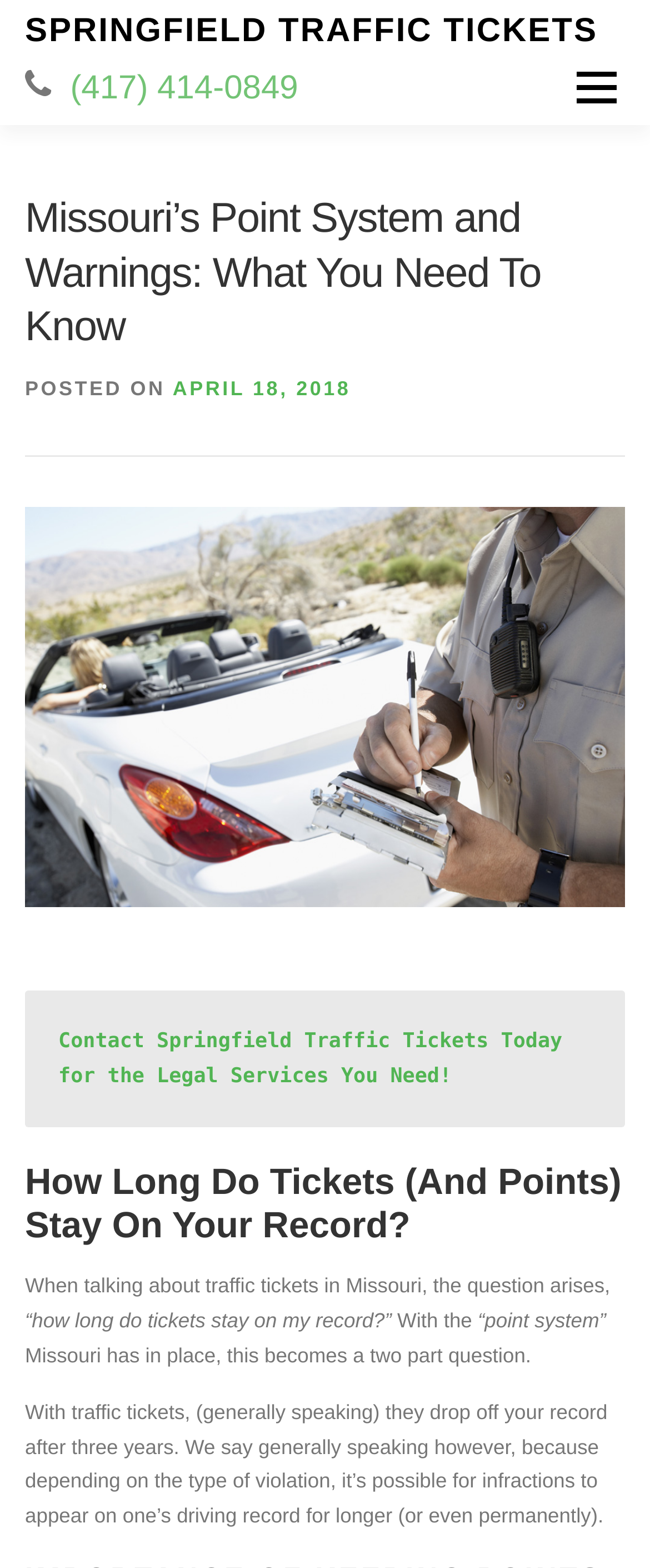Provide a single word or phrase to answer the given question: 
What is the purpose of contacting Springfield Traffic Tickets?

For legal services